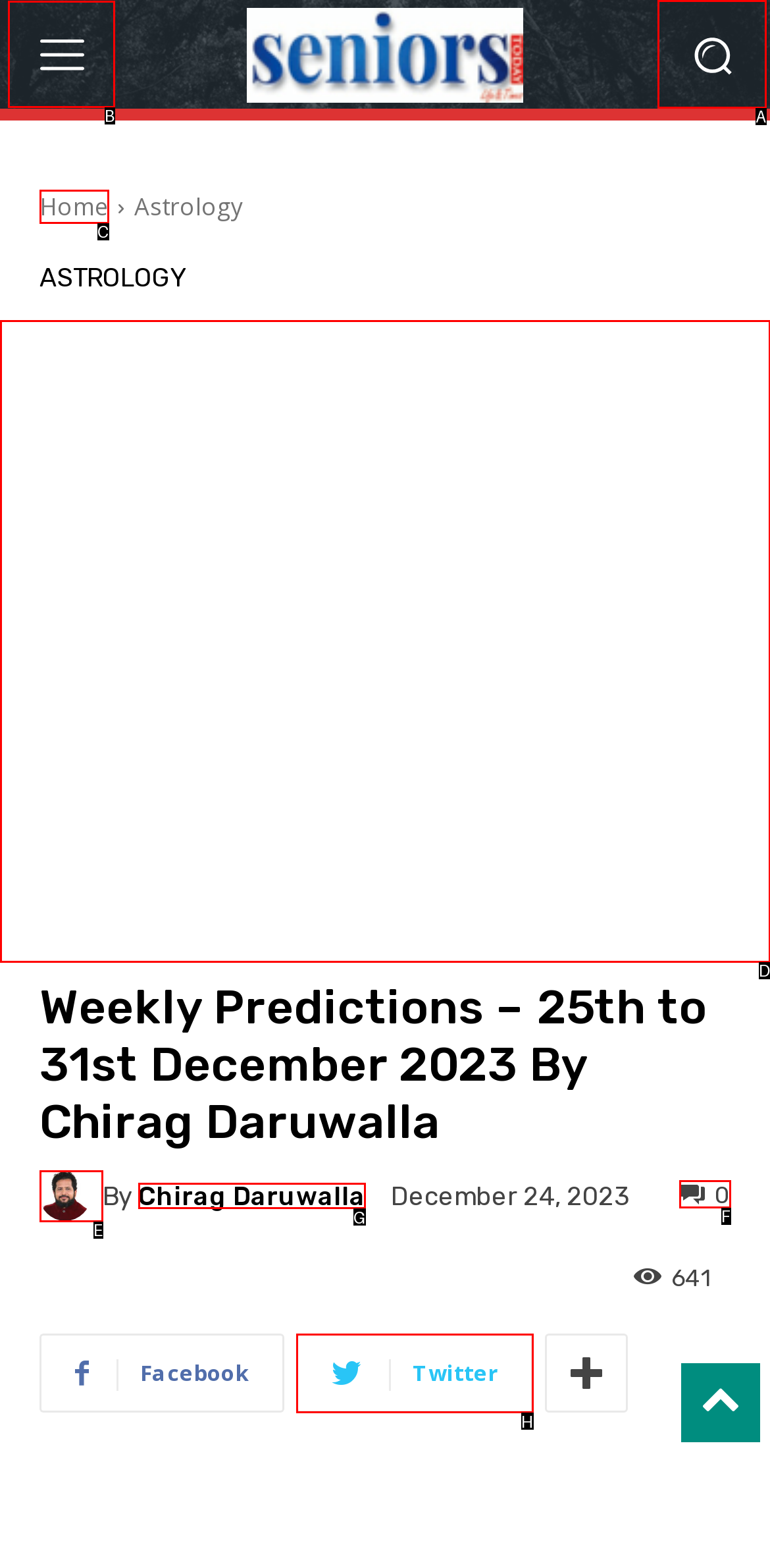Choose the correct UI element to click for this task: Search for something Answer using the letter from the given choices.

A